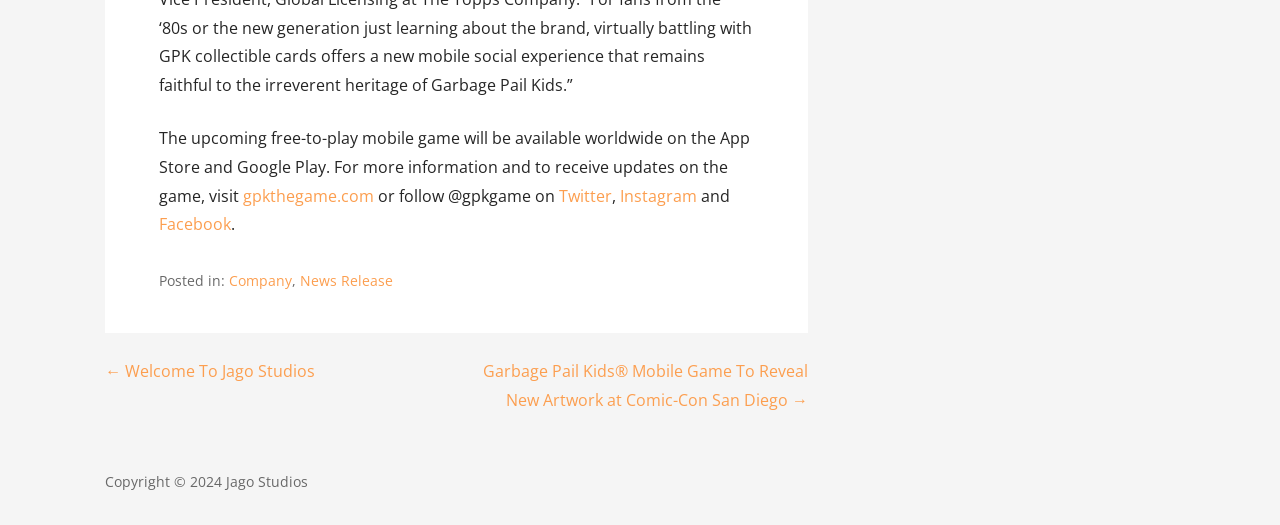Given the element description News Release, predict the bounding box coordinates for the UI element in the webpage screenshot. The format should be (top-left x, top-left y, bottom-right x, bottom-right y), and the values should be between 0 and 1.

[0.235, 0.516, 0.307, 0.552]